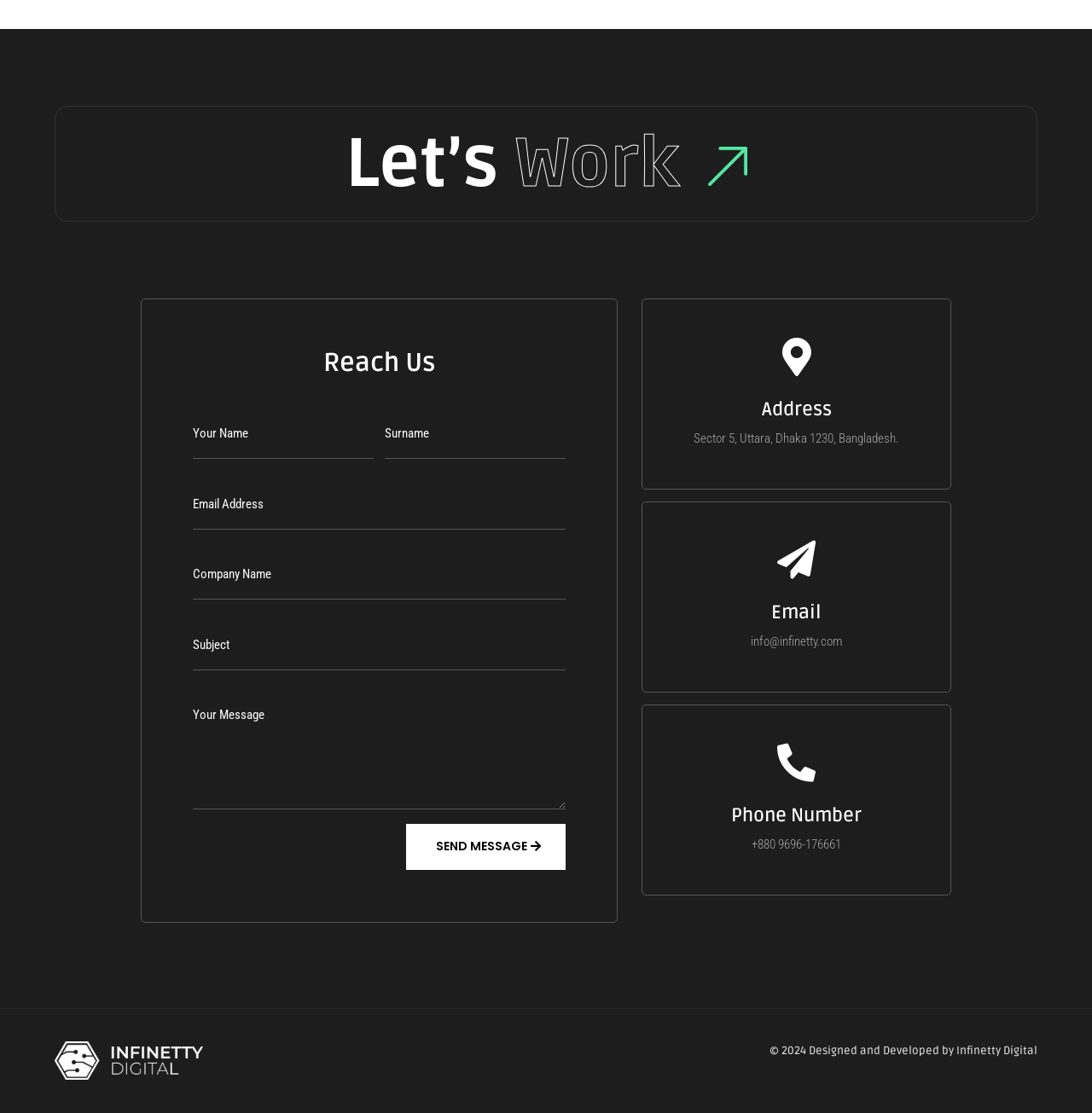Based on the element description, predict the bounding box coordinates (top-left x, top-left y, bottom-right x, bottom-right y) for the UI element in the screenshot: name="et_pb_contact_company_0" placeholder="Company Name"

[0.177, 0.486, 0.518, 0.539]